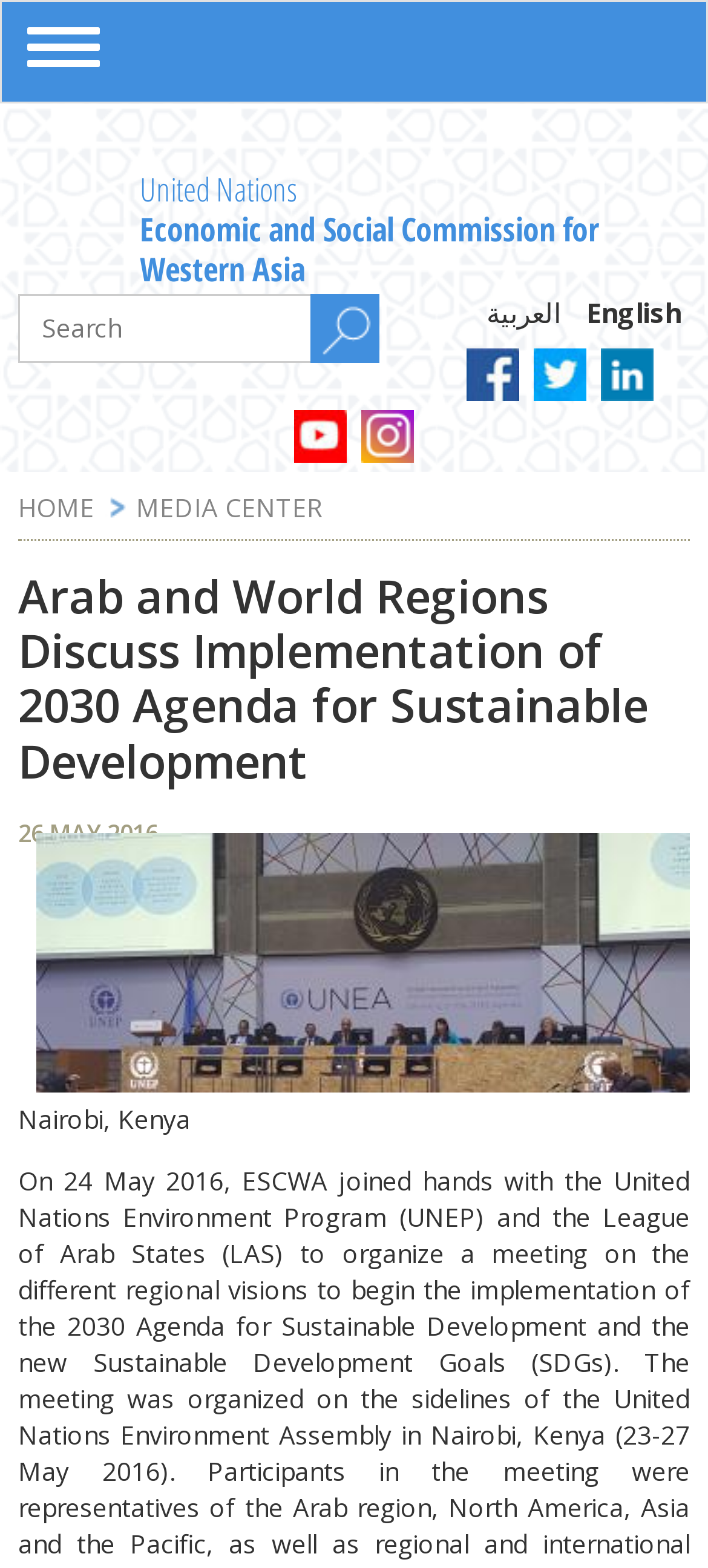Identify the bounding box coordinates of the element to click to follow this instruction: 'Click on the Law Trend logo'. Ensure the coordinates are four float values between 0 and 1, provided as [left, top, right, bottom].

None